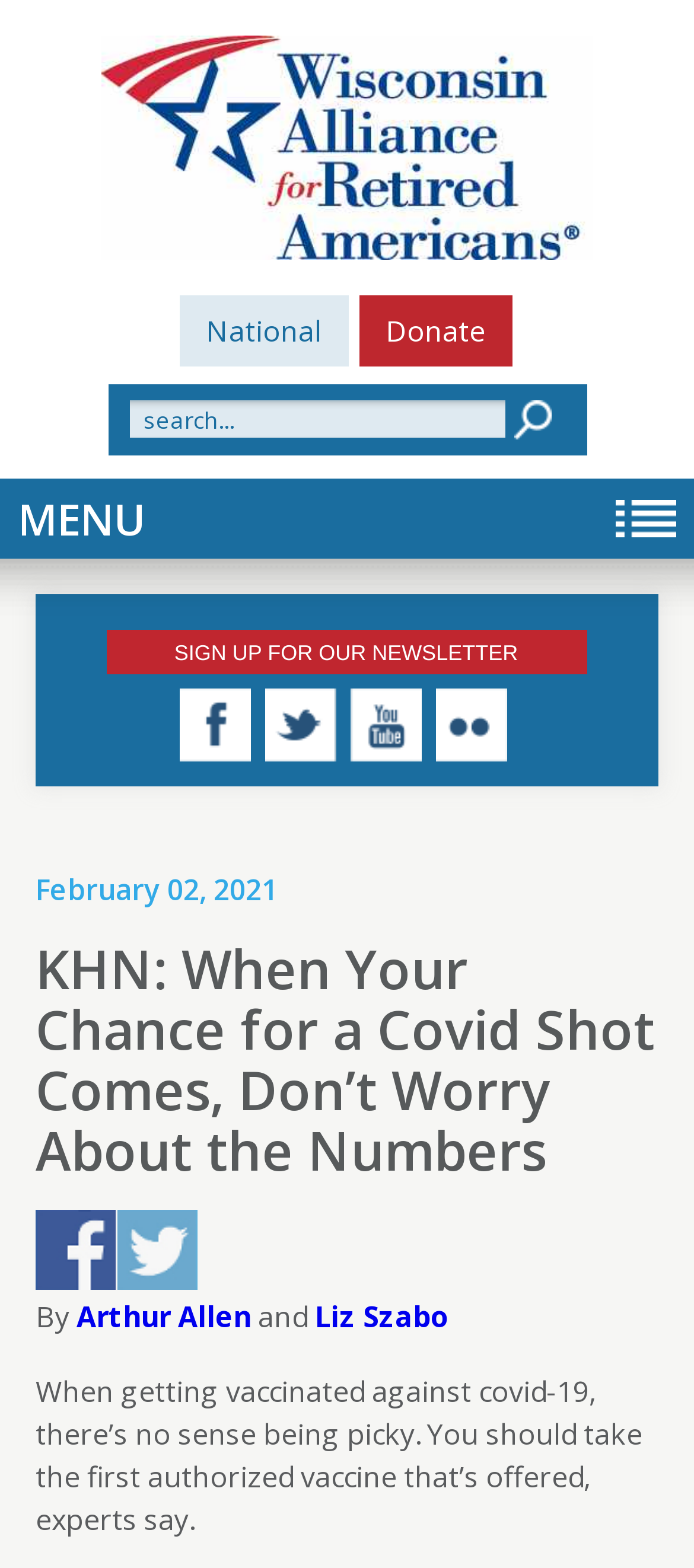Please study the image and answer the question comprehensively:
What is the date of the article?

The date of the article can be found by looking at the text above the heading, which mentions 'February 02, 2021'.